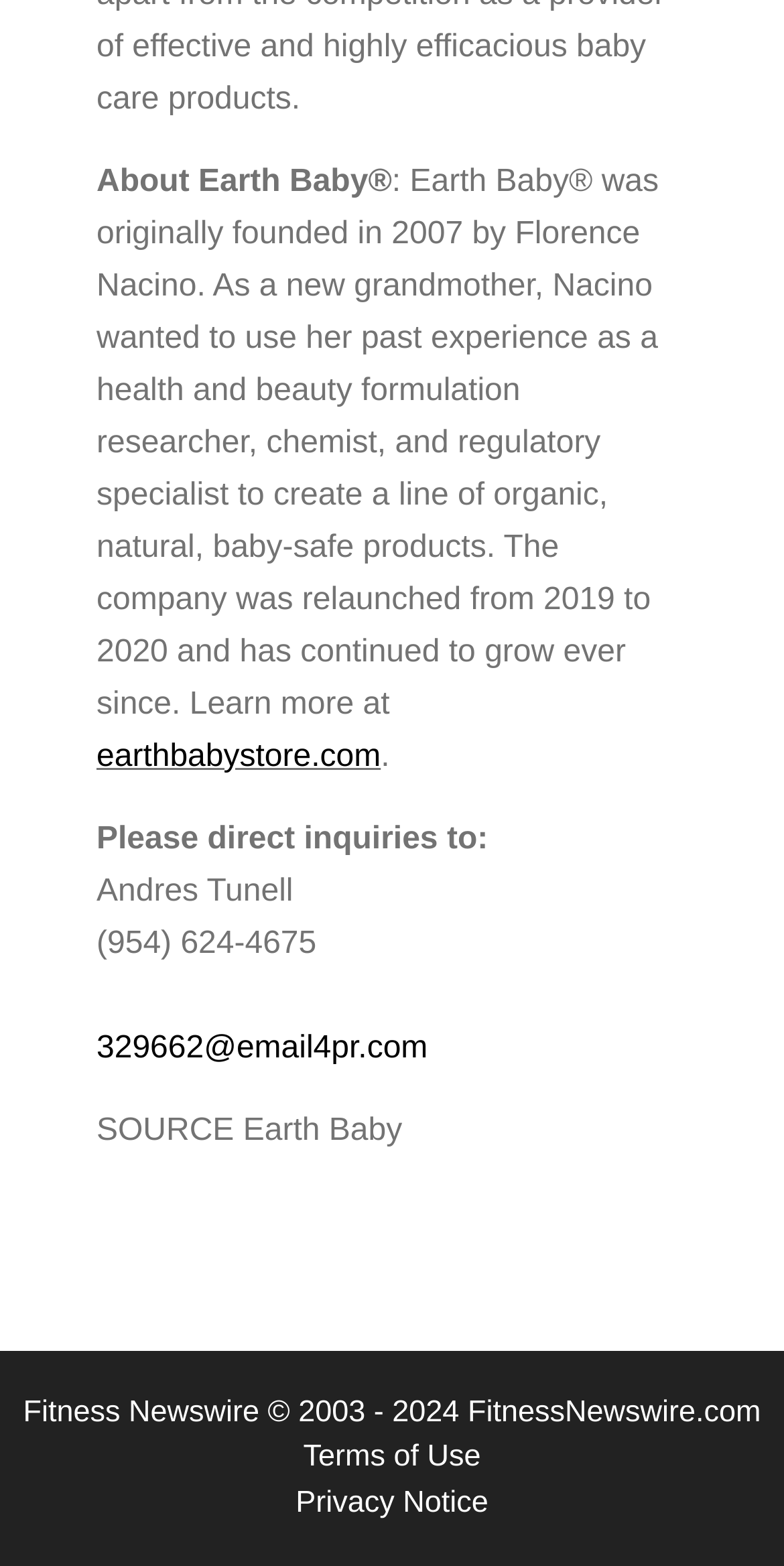Based on the image, provide a detailed and complete answer to the question: 
Who founded Earth Baby?

The founder's name is mentioned in the StaticText element 'Florence Nacino' which is part of the text describing the company's history and founder's background.